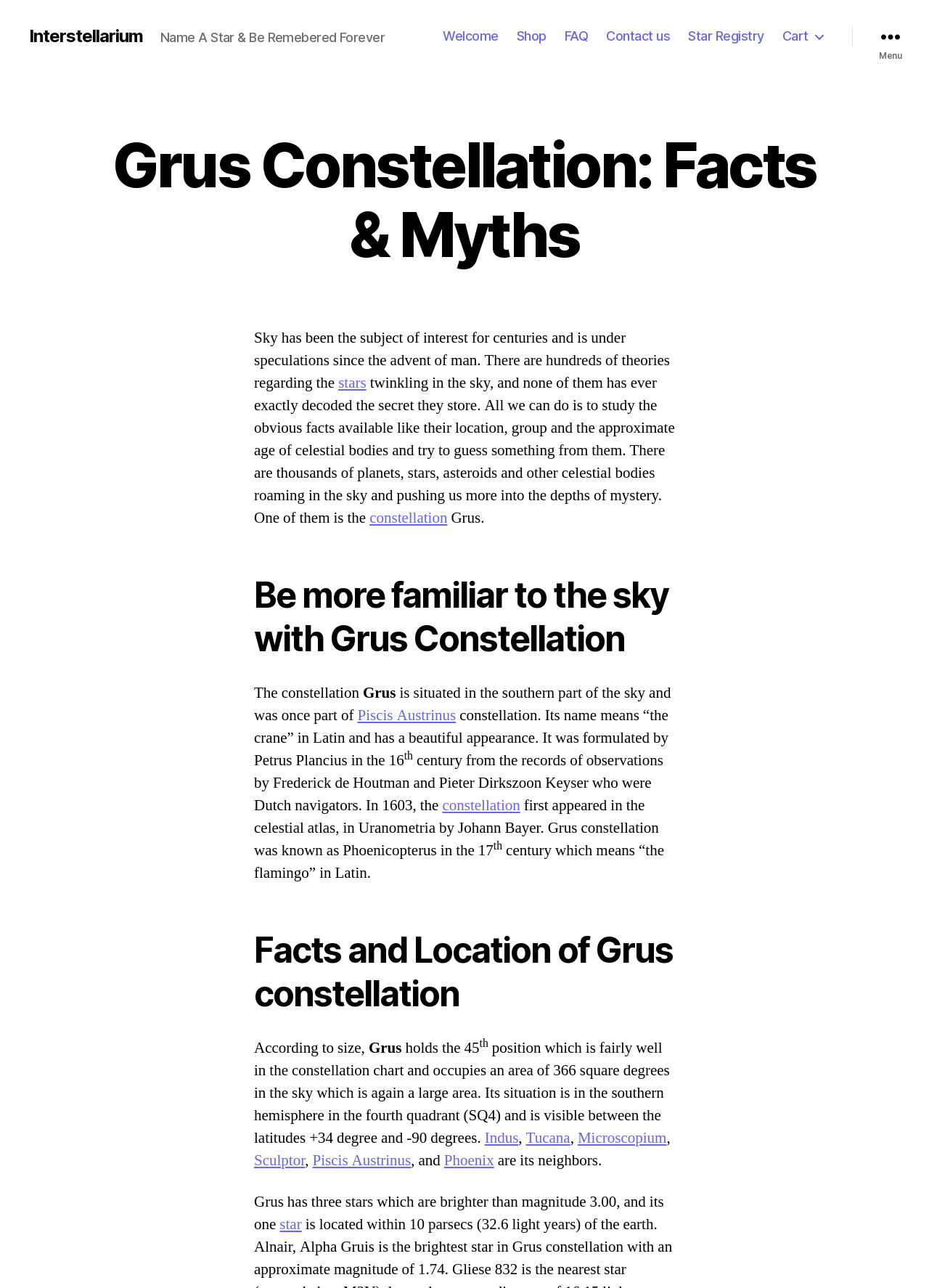Indicate the bounding box coordinates of the element that must be clicked to execute the instruction: "Click on the 'Star Registry' link". The coordinates should be given as four float numbers between 0 and 1, i.e., [left, top, right, bottom].

[0.741, 0.022, 0.823, 0.034]